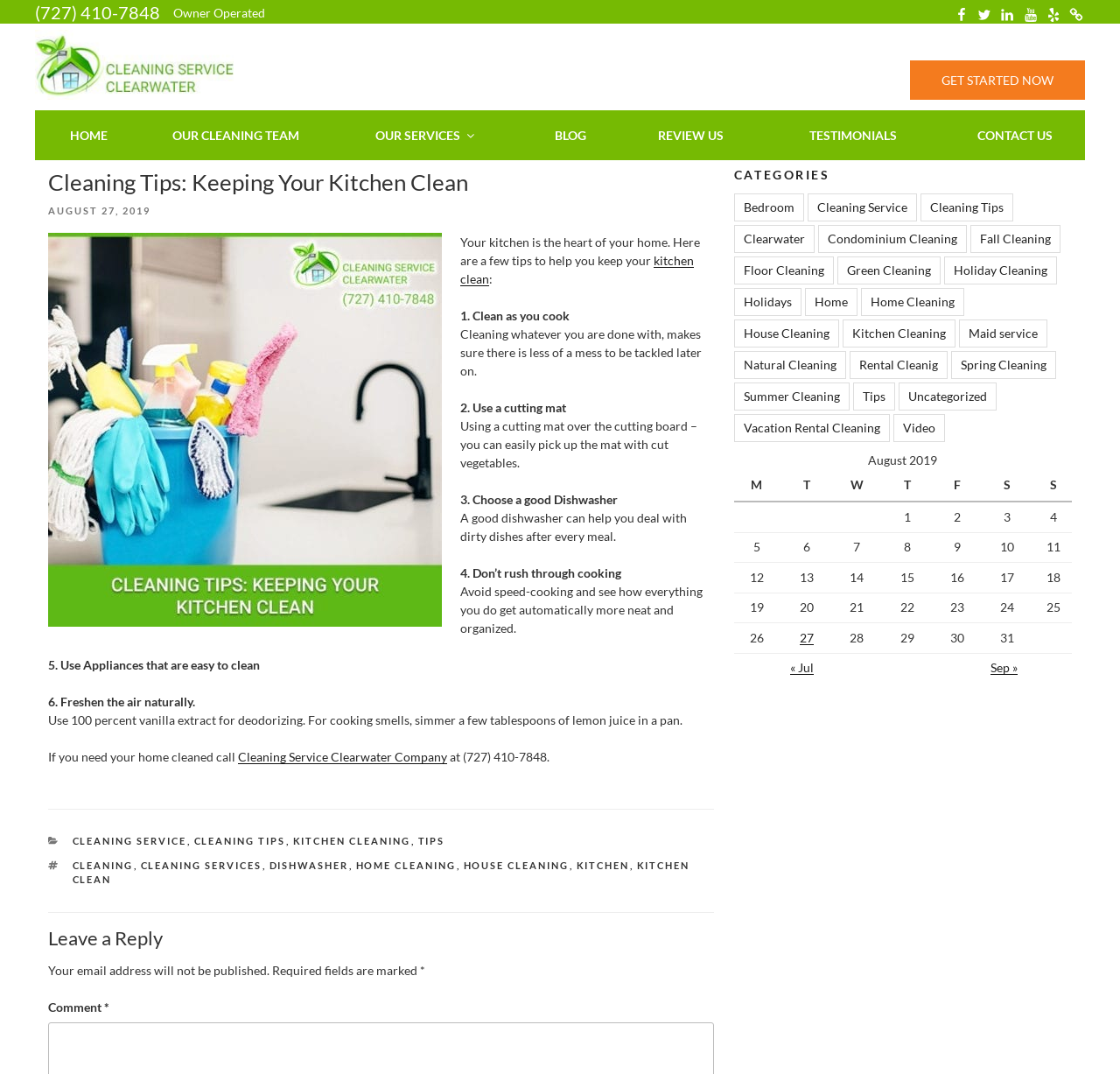What is the purpose of using a cutting mat according to the article? Using the information from the screenshot, answer with a single word or phrase.

to easily pick up the mat with cut vegetables